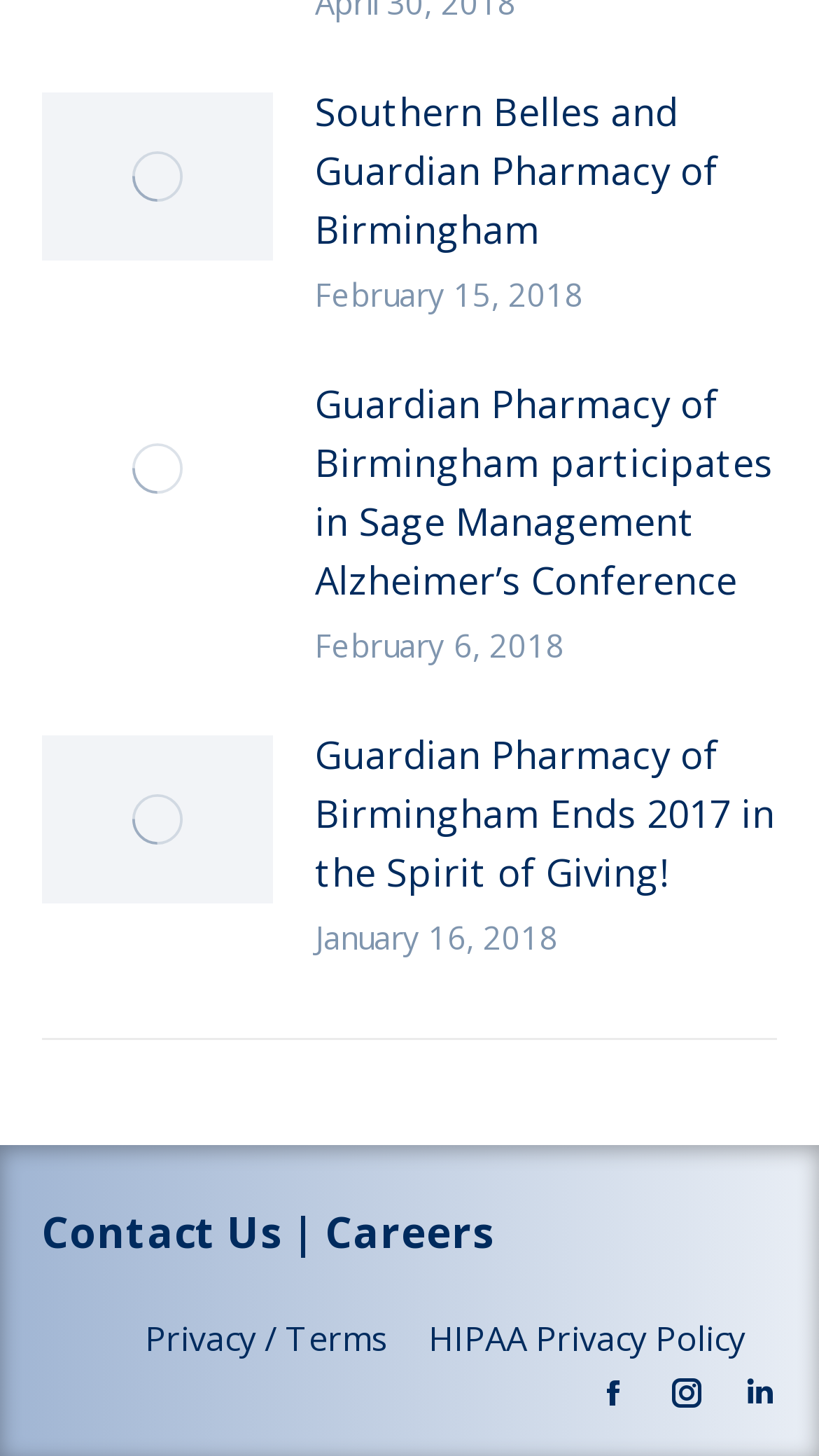Please answer the following question using a single word or phrase: 
What is the date of the latest article?

February 15, 2018